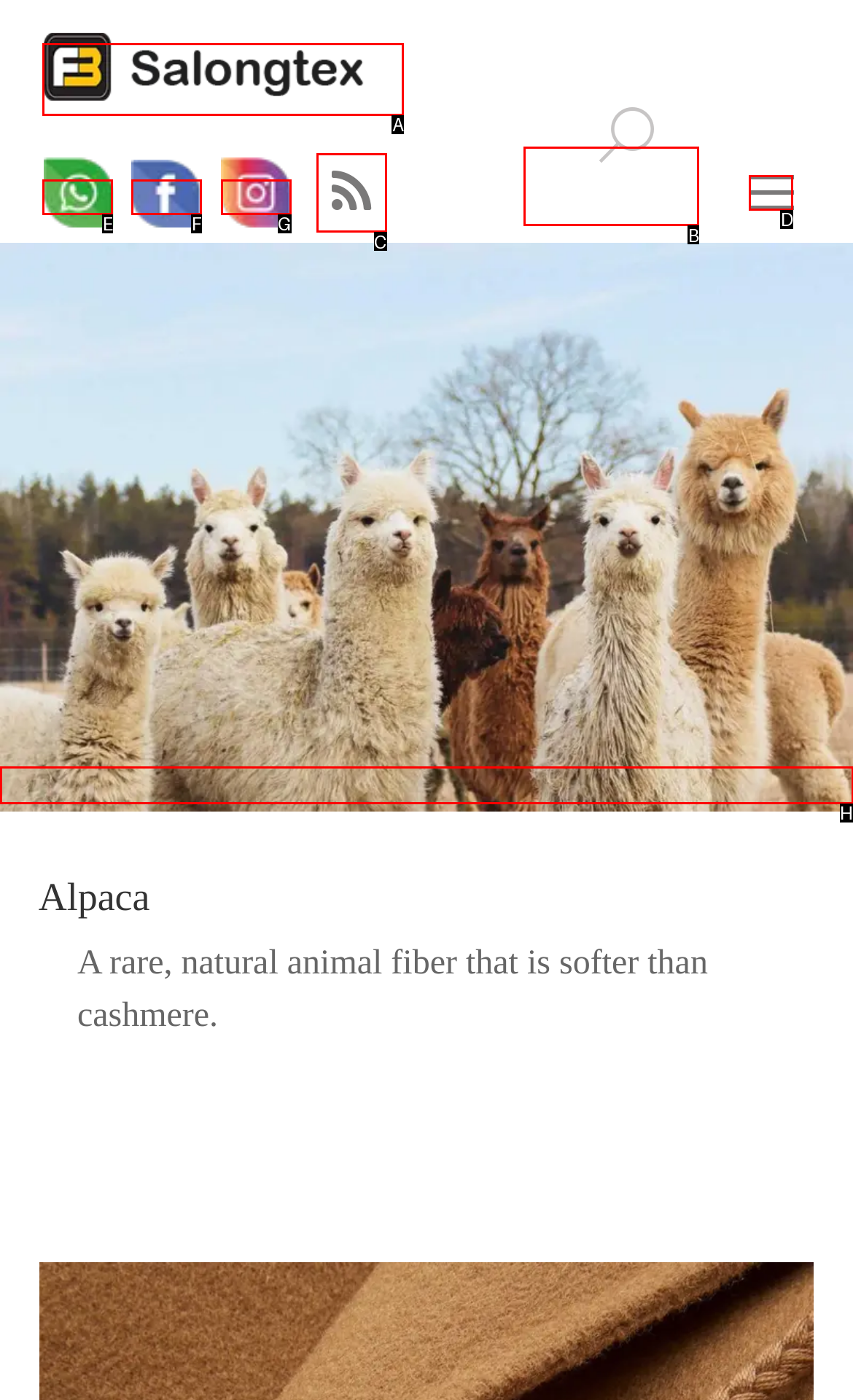Based on the description Park City Music, identify the most suitable HTML element from the options. Provide your answer as the corresponding letter.

None